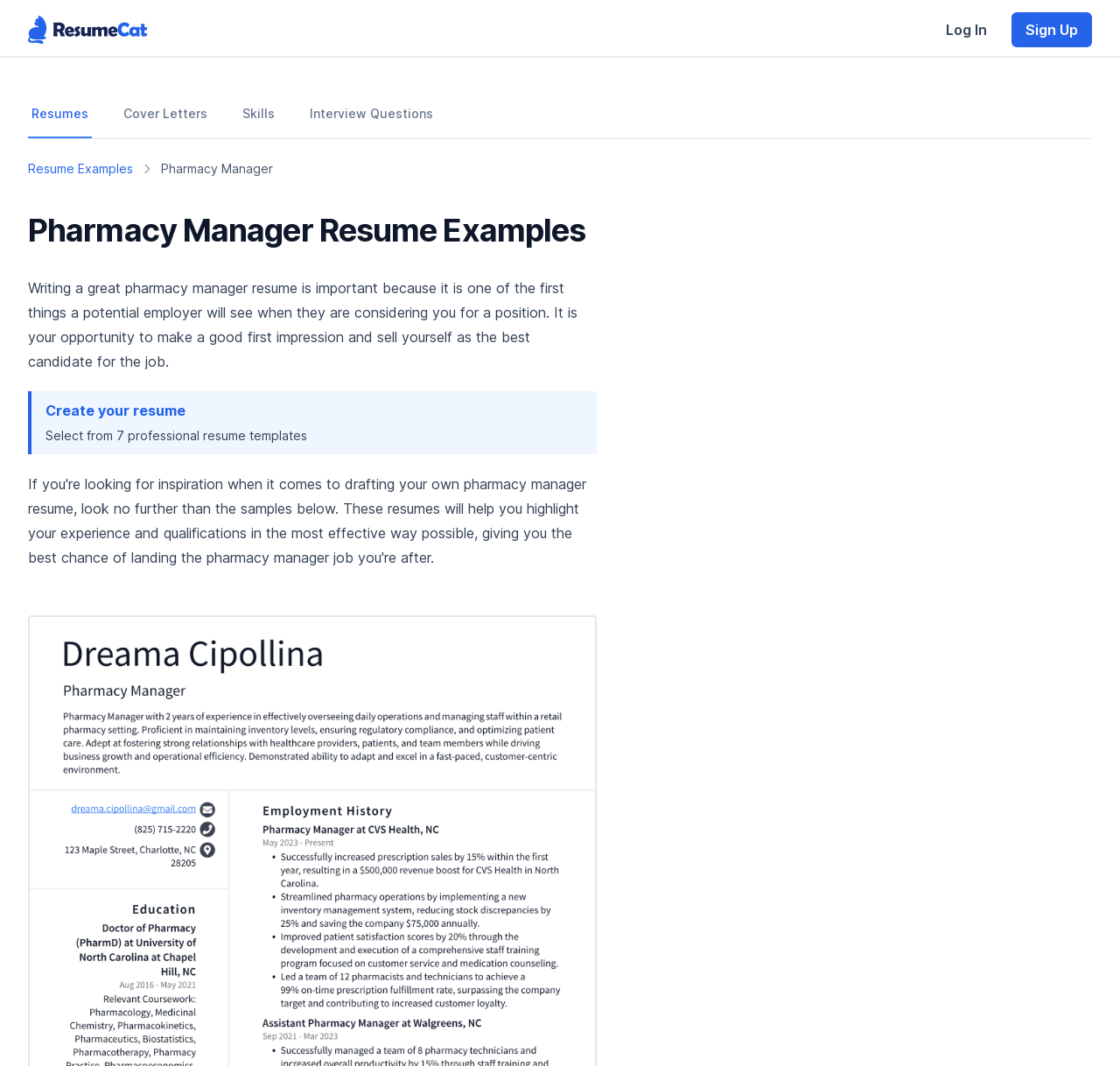What is the purpose of a pharmacy manager resume?
Based on the image, respond with a single word or phrase.

Make a good first impression